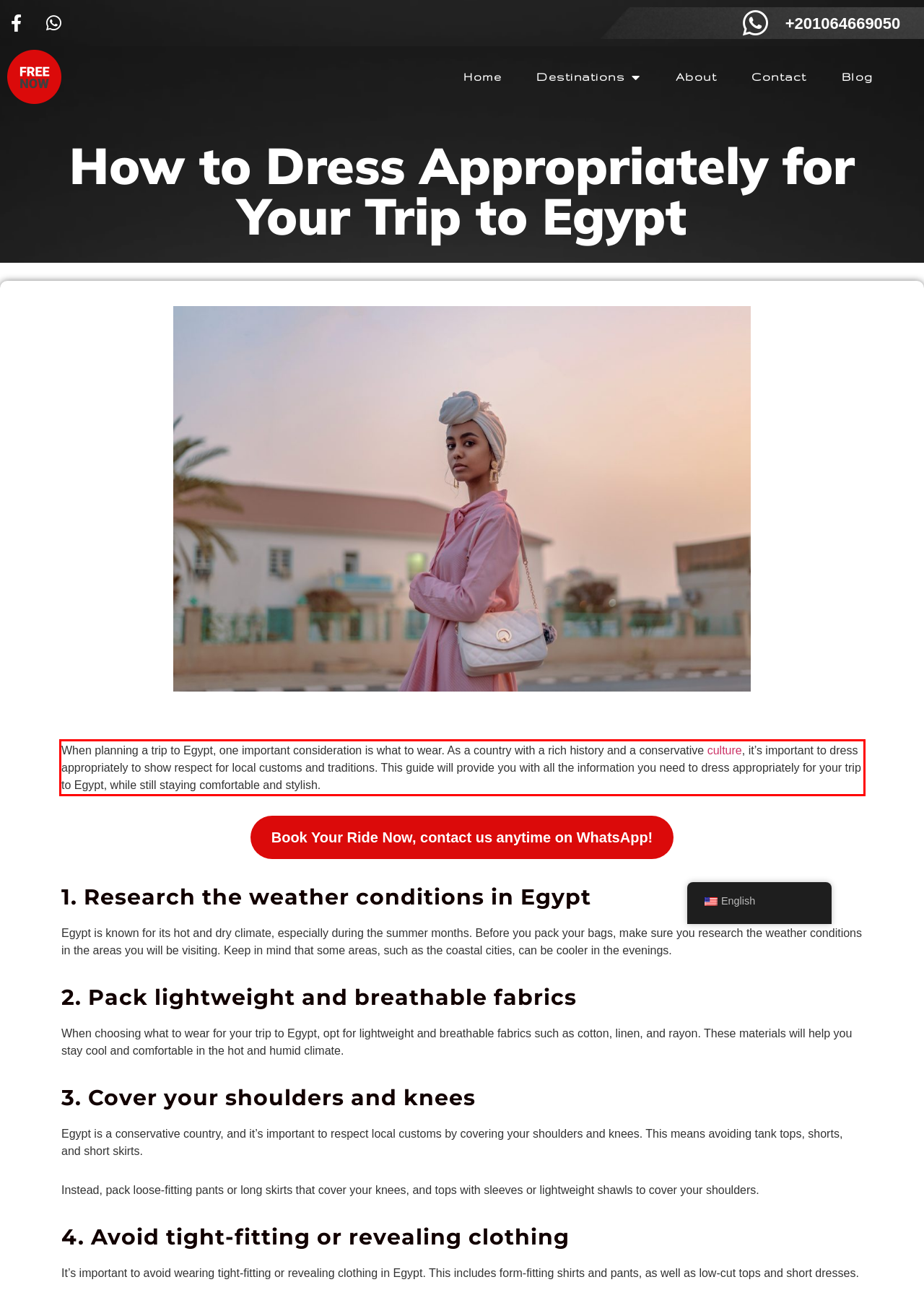Look at the screenshot of the webpage, locate the red rectangle bounding box, and generate the text content that it contains.

When planning a trip to Egypt, one important consideration is what to wear. As a country with a rich history and a conservative culture, it’s important to dress appropriately to show respect for local customs and traditions. This guide will provide you with all the information you need to dress appropriately for your trip to Egypt, while still staying comfortable and stylish.